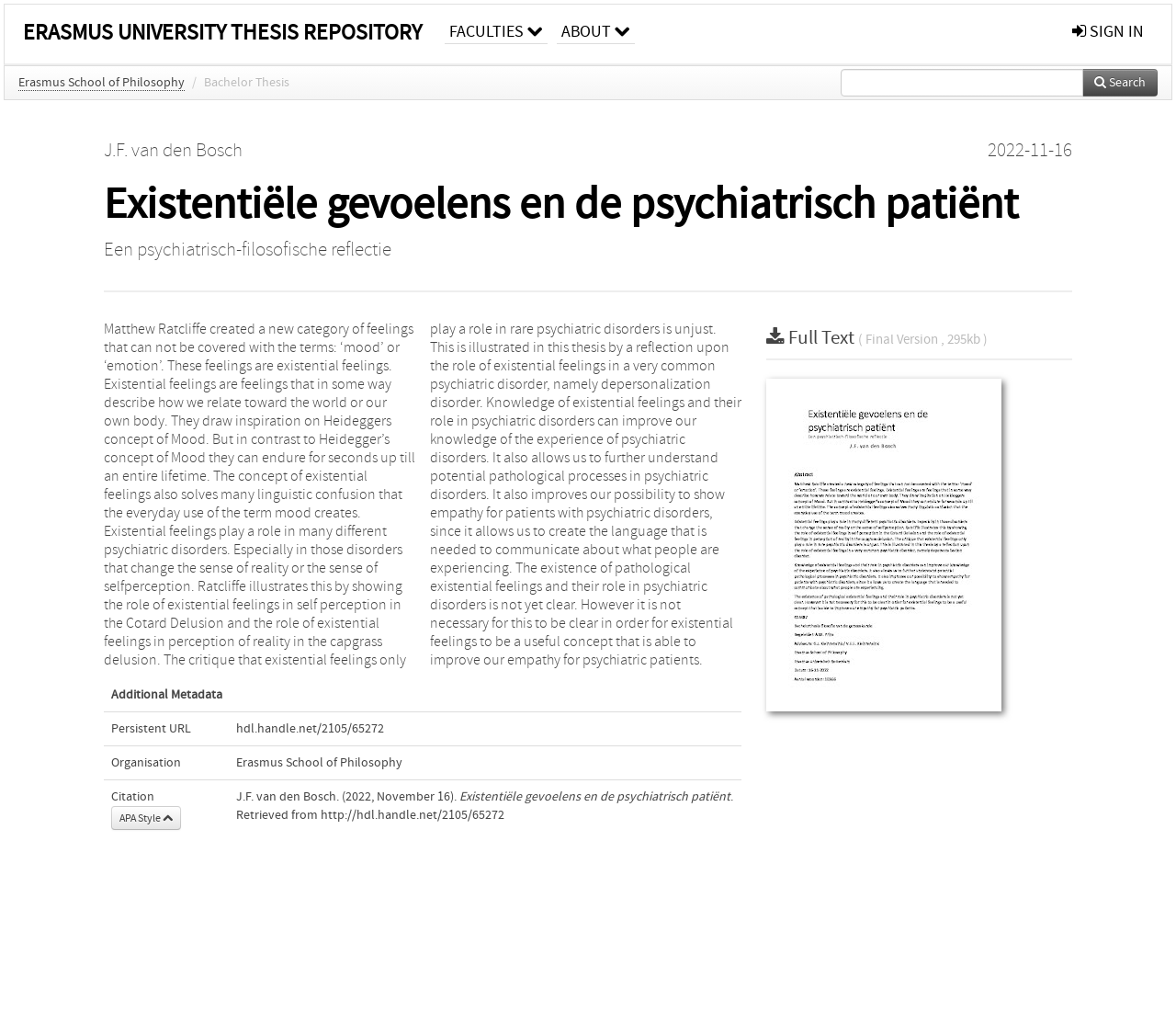Answer the following query concisely with a single word or phrase:
What is the file size of the full text?

295kb